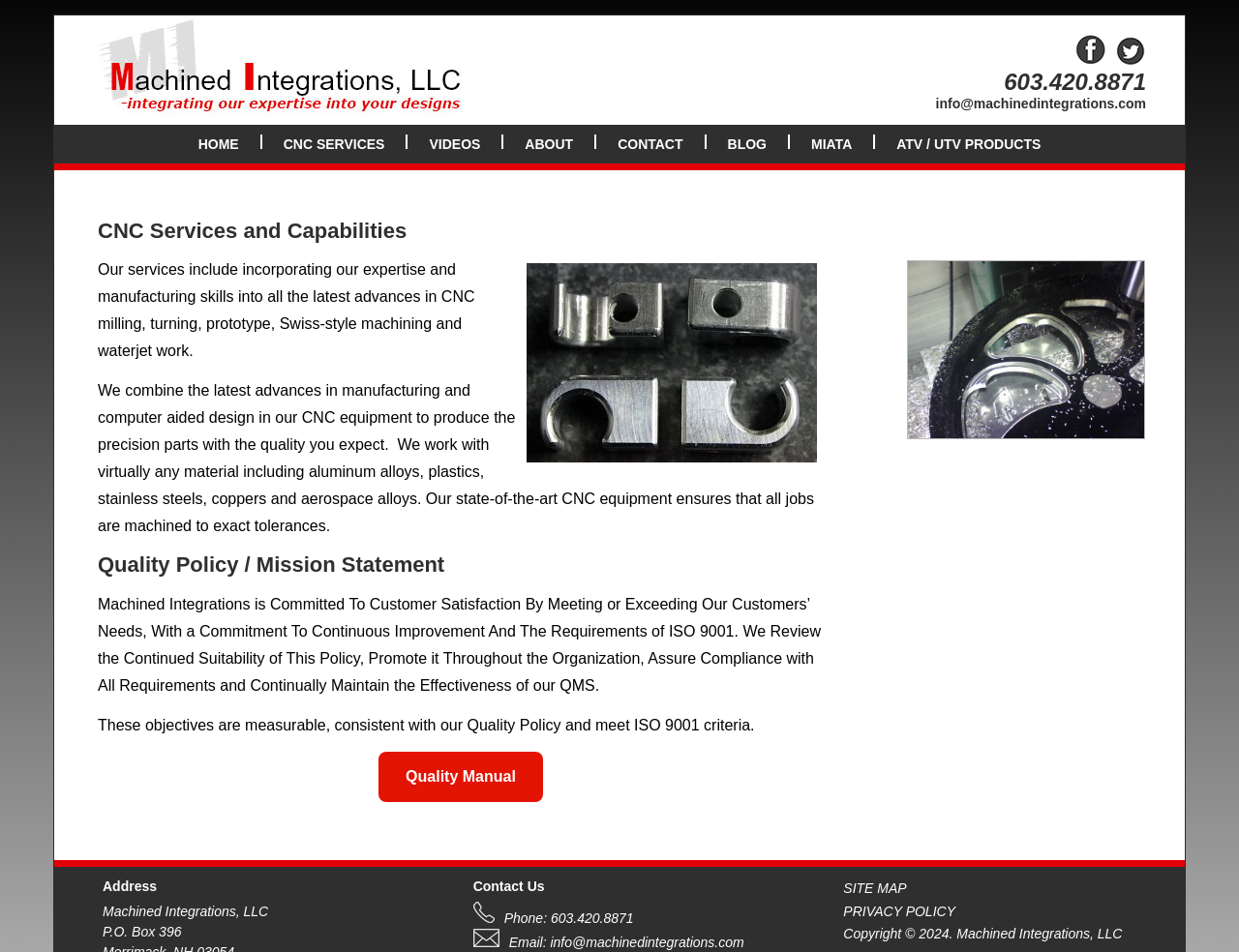Locate the bounding box coordinates of the UI element described by: "ATV / UTV Products". Provide the coordinates as four float numbers between 0 and 1, formatted as [left, top, right, bottom].

[0.71, 0.131, 0.853, 0.172]